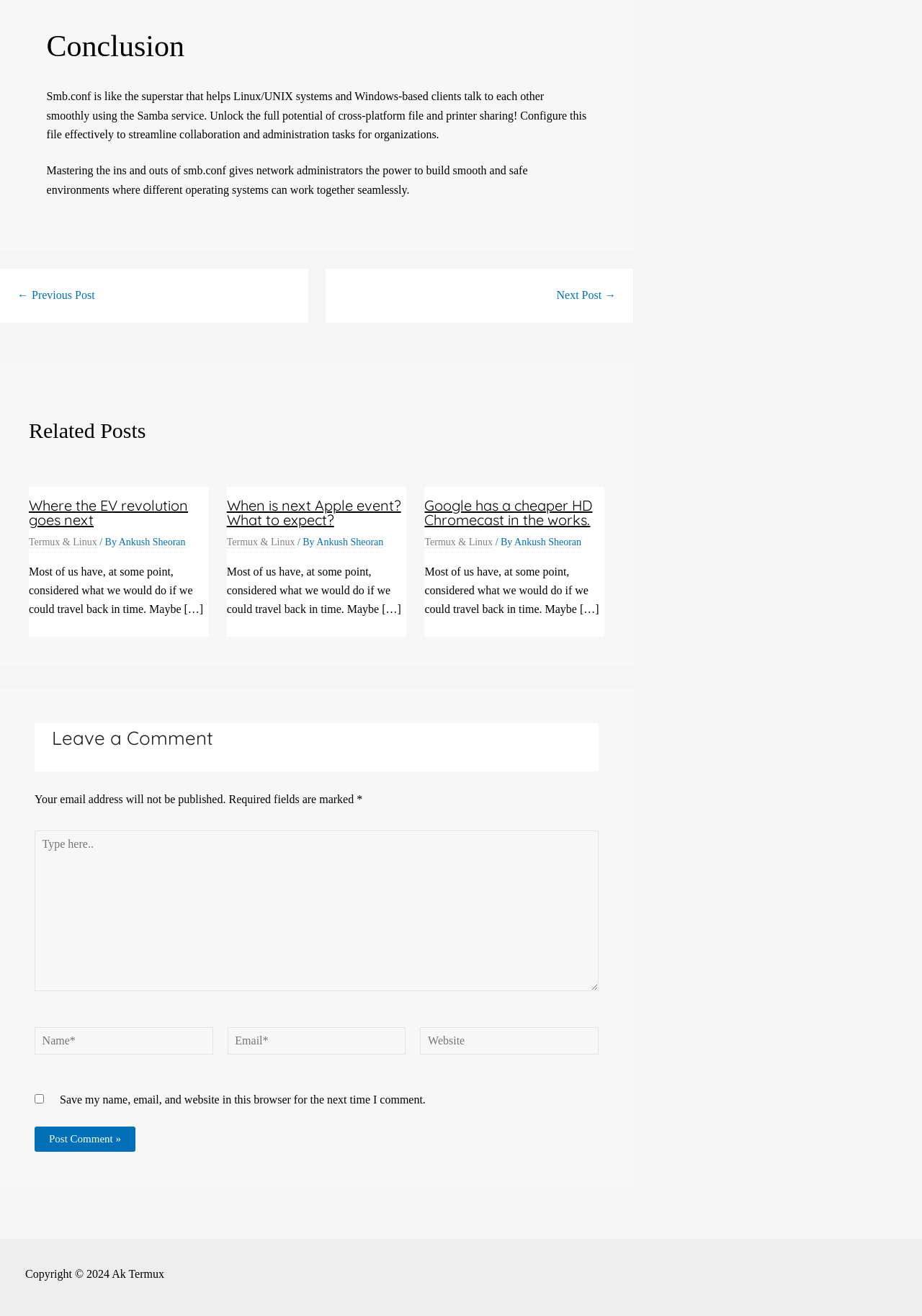What is the topic of the main article?
Refer to the image and give a detailed response to the question.

The main article is about Smb.conf, which is a configuration file that helps Linux/UNIX systems and Windows-based clients communicate with each other smoothly using the Samba service.